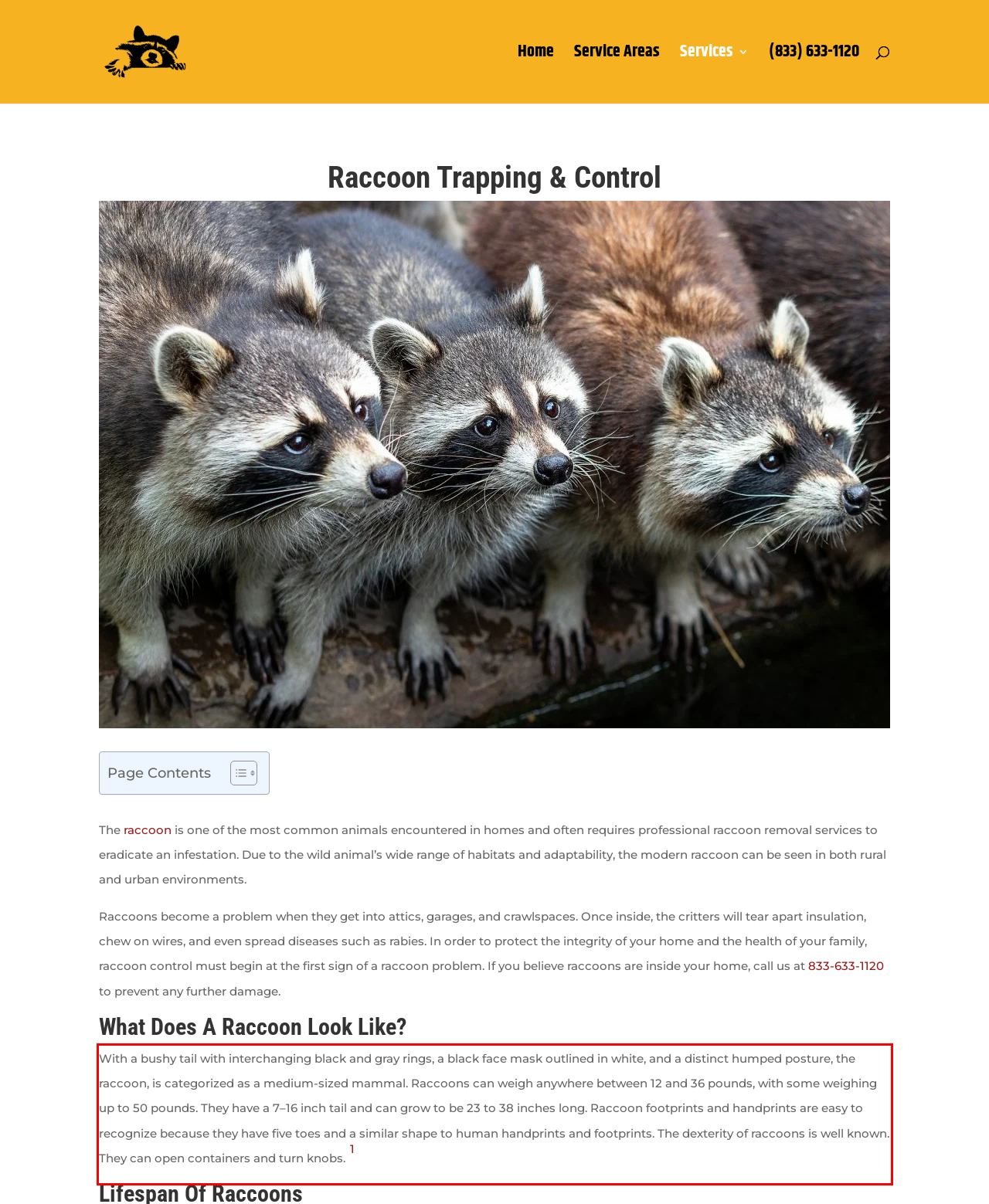Inspect the webpage screenshot that has a red bounding box and use OCR technology to read and display the text inside the red bounding box.

With a bushy tail with interchanging black and gray rings, a black face mask outlined in white, and a distinct humped posture, the raccoon, is categorized as a medium-sized mammal. Raccoons can weigh anywhere between 12 and 36 pounds, with some weighing up to 50 pounds. They have a 7–16 inch tail and can grow to be 23 to 38 inches long. Raccoon footprints and handprints are easy to recognize because they have five toes and a similar shape to human handprints and footprints. The dexterity of raccoons is well known. They can open containers and turn knobs. 1